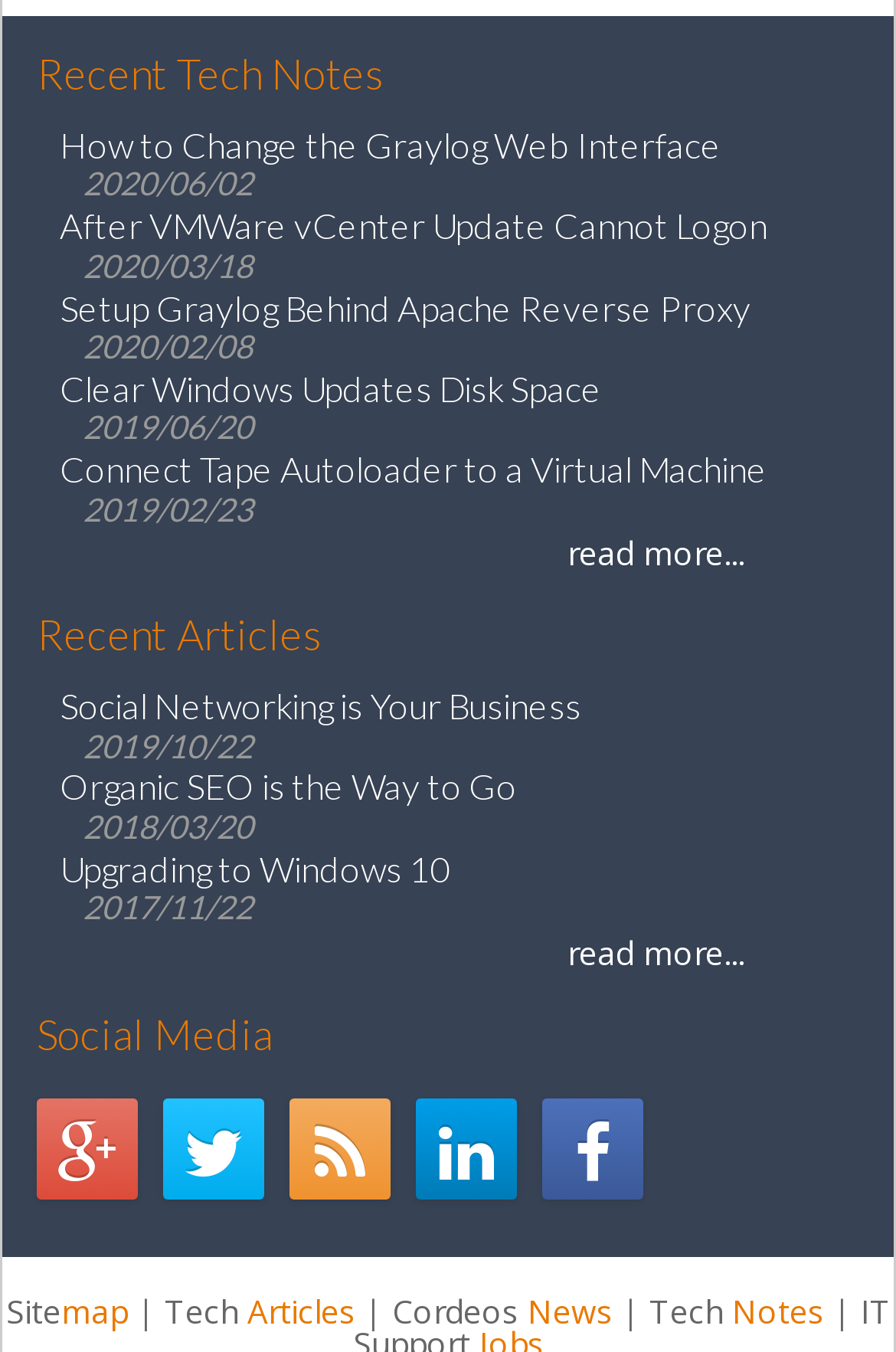Locate the bounding box coordinates of the element that should be clicked to execute the following instruction: "View 'Setup Graylog Behind Apache Reverse Proxy'".

[0.067, 0.212, 0.838, 0.242]